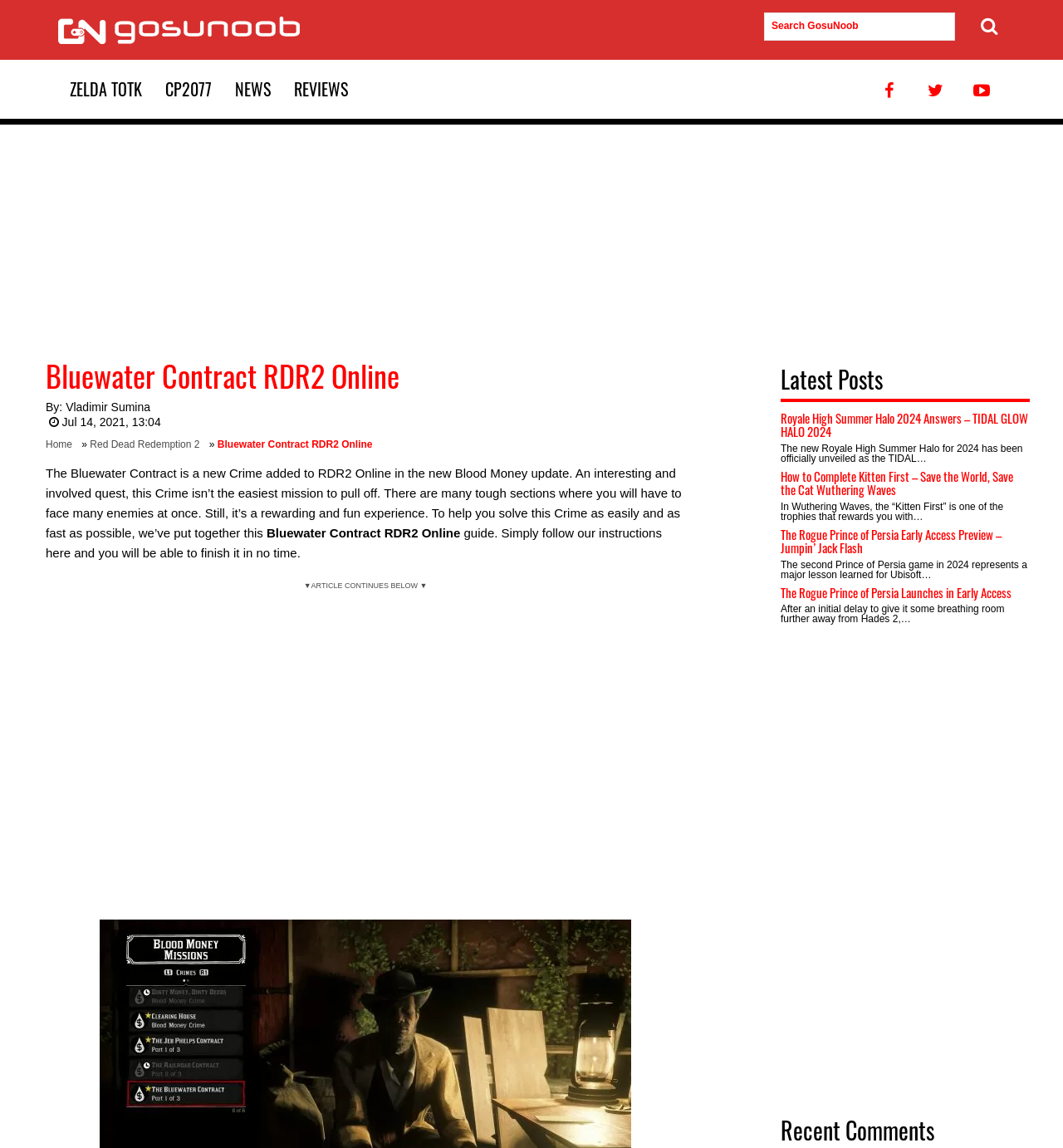Describe the webpage meticulously, covering all significant aspects.

This webpage is a guide for the Bluewater Contract Crime mission in Red Dead Redemption 2 Online. At the top, there is a navigation bar with several links, including "GosuNoob.com Video Game News & Guides", "ZELDA TOTK", "CP2077", "NEWS", "REVIEWS", and three social media icons. Below the navigation bar, there is a search bar with a textbox and a search button.

The main content of the webpage is divided into two sections. On the left, there is a header section with the title "Bluewater Contract RDR2 Online" and a subheading with the author's name and the date of publication. Below the header, there is a brief introduction to the Bluewater Contract Crime mission, explaining that it's a new Crime added to RDR2 Online in the Blood Money update.

On the right, there is a section with the latest posts, including four news articles with headings, links, and brief summaries. The articles are about Royale High Summer Halo 2024, How to Complete Kitten First in Wuthering Waves, The Rogue Prince of Persia Early Access Preview, and The Rogue Prince of Persia Launches in Early Access. At the bottom of the page, there is a section for recent comments.

Overall, the webpage is a guide for a specific mission in RDR2 Online, with additional sections for latest news and comments.